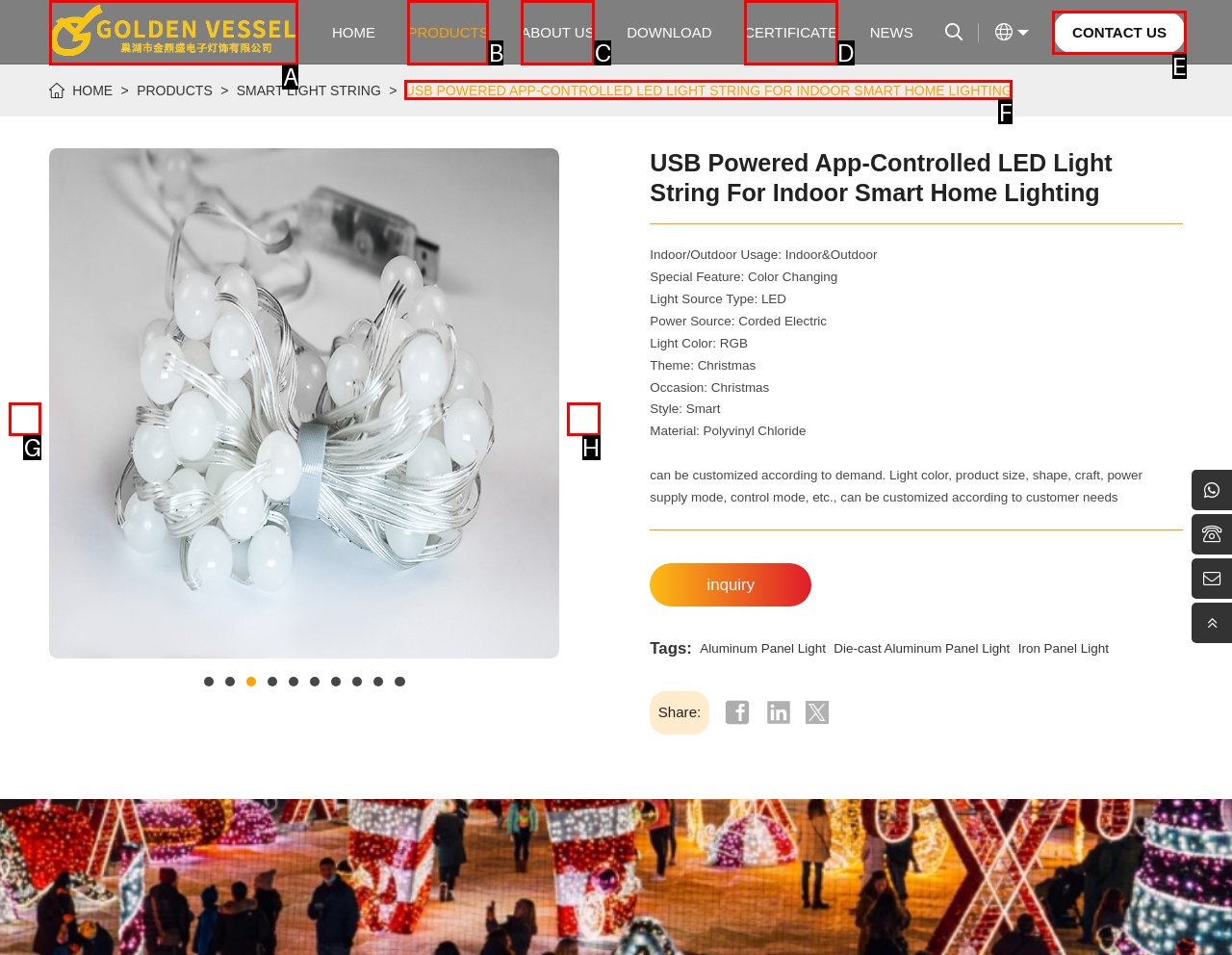From the given choices, indicate the option that best matches: Contact us
State the letter of the chosen option directly.

E